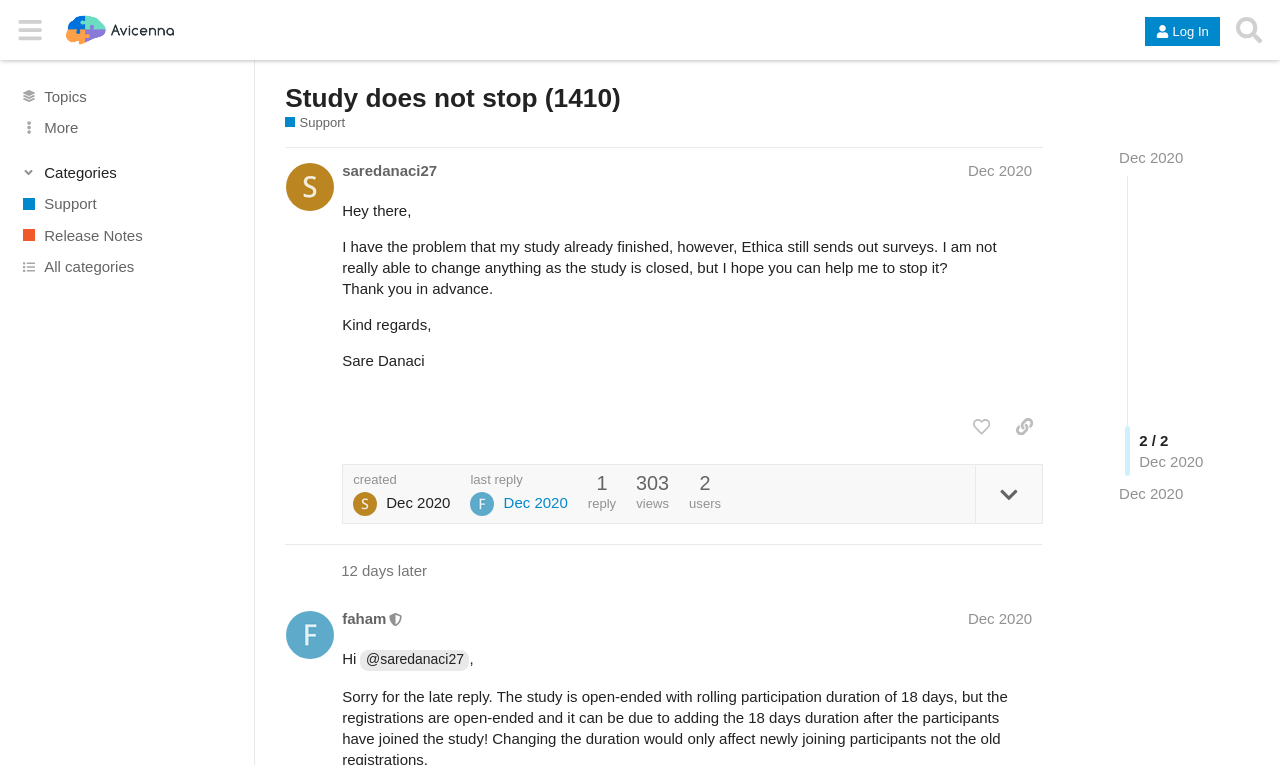Determine the bounding box coordinates for the UI element with the following description: "Verification". The coordinates should be four float numbers between 0 and 1, represented as [left, top, right, bottom].

None